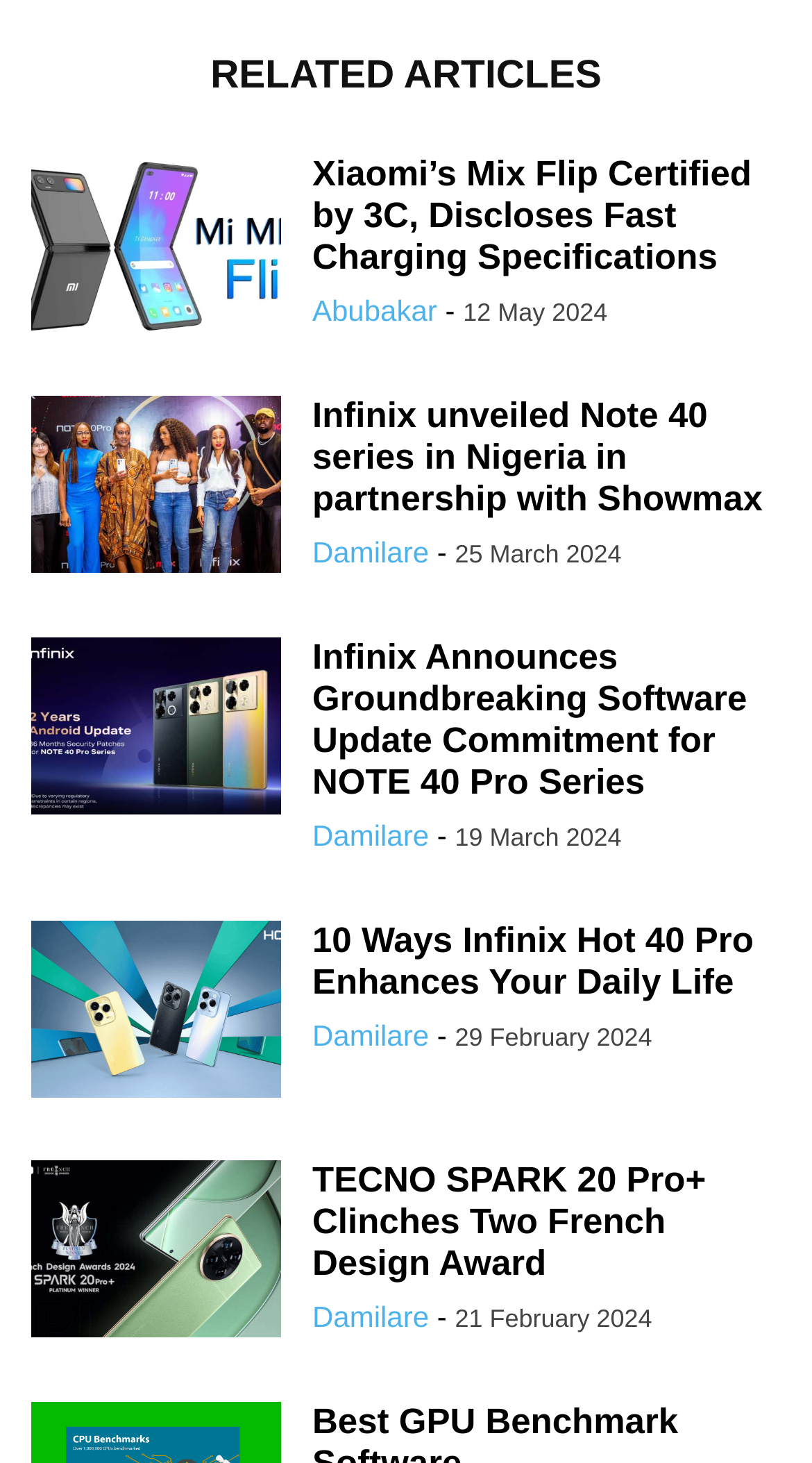Based on the provided description, "Abubakar", find the bounding box of the corresponding UI element in the screenshot.

[0.385, 0.2, 0.538, 0.223]